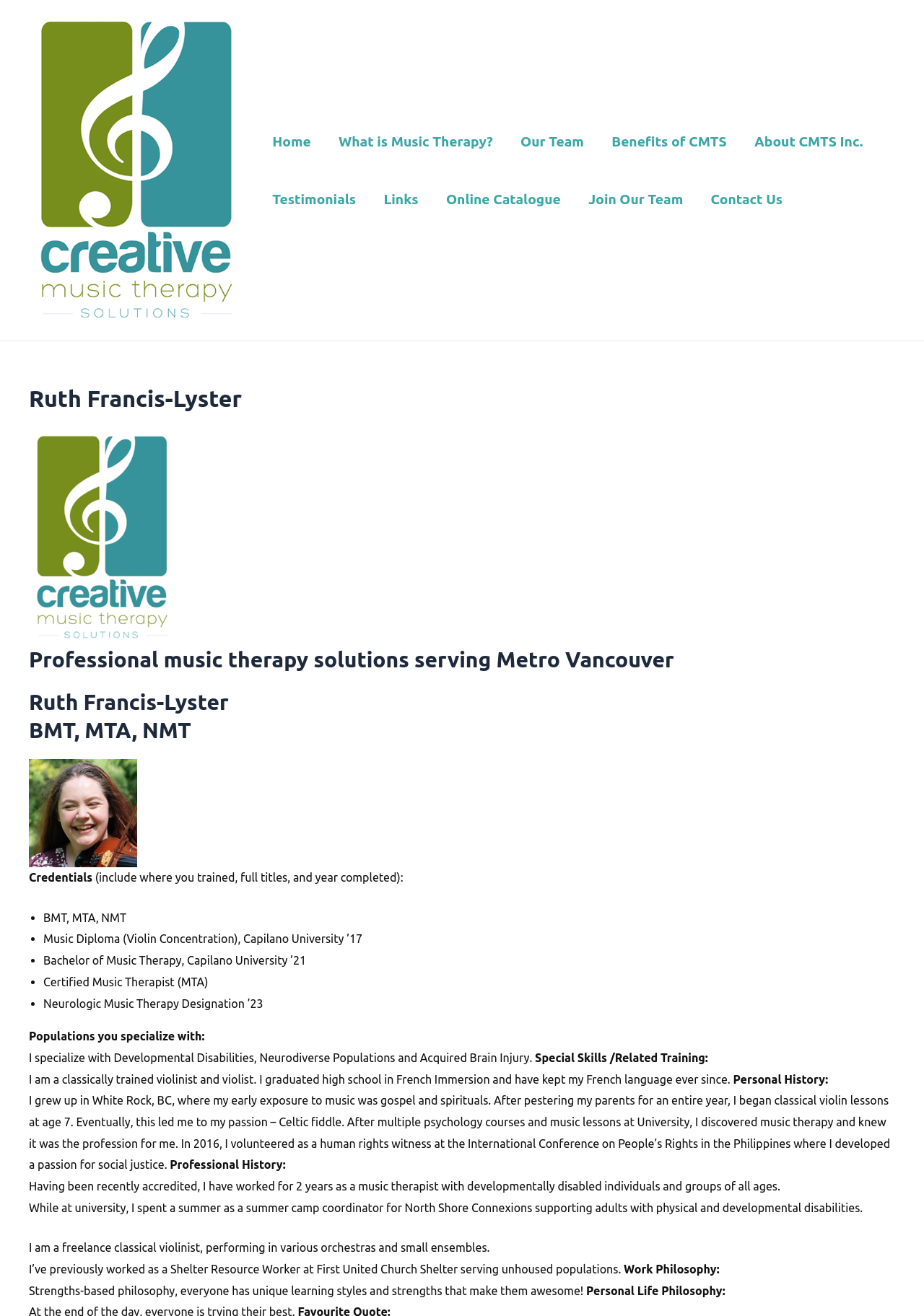Please study the image and answer the question comprehensively:
What is Ruth Francis-Lyster's work philosophy?

The answer can be found in the static text element 'Strengths-based philosophy, everyone has unique learning styles and strengths that make them awesome!' which is located at the bottom of the webpage, indicating that Ruth Francis-Lyster's work philosophy is strengths-based.